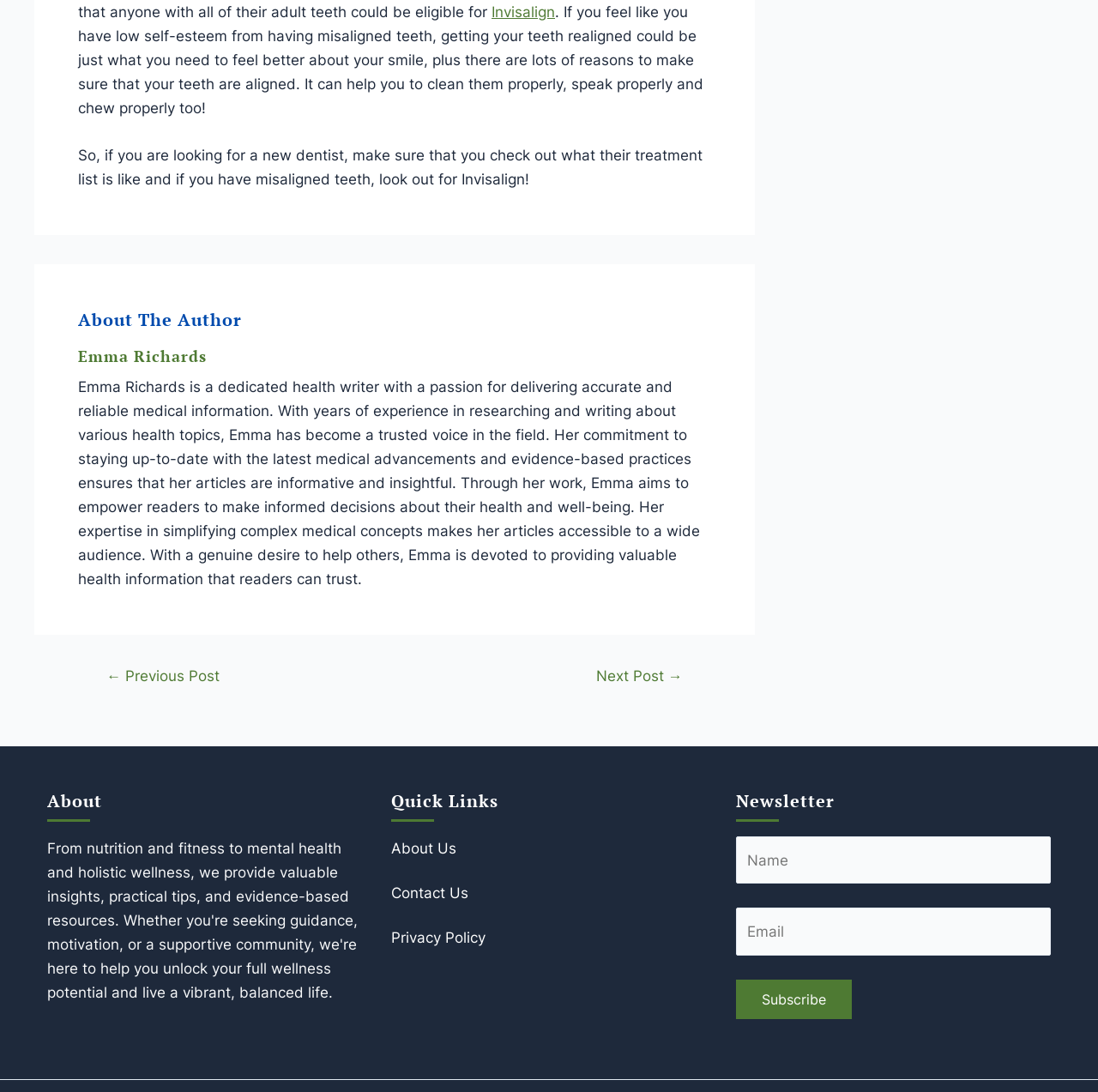Using floating point numbers between 0 and 1, provide the bounding box coordinates in the format (top-left x, top-left y, bottom-right x, bottom-right y). Locate the UI element described here: Emma Richards

[0.071, 0.316, 0.648, 0.335]